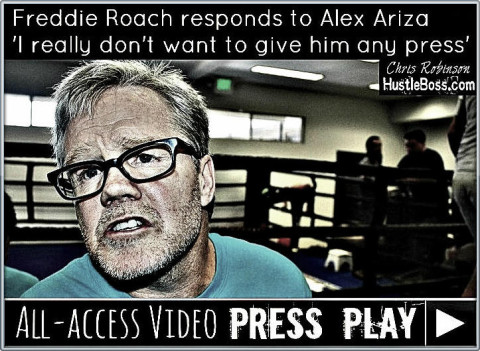Give a detailed explanation of what is happening in the image.

The image features boxing trainer Freddie Roach, prominently displaying a serious expression as he addresses comments made by Alex Ariza. Roach emphasizes his disinterest in giving Ariza any publicity, stating, "I really don’t want to give him any press." The photograph captures Roach in a training environment, with a gym backdrop and other figures slightly blurred in the background, suggesting an active training session. The image is styled with a dynamic overlay that reads “All-access video” and “PRESS PLAY,” inviting viewers to engage with the accompanying content. This visual context supports Roach's remarks about focusing on his fighters’ success rather than engaging in drama. The image is attributed to Chris Robinson from HustleBoss, indicating a source of credible sports journalism.